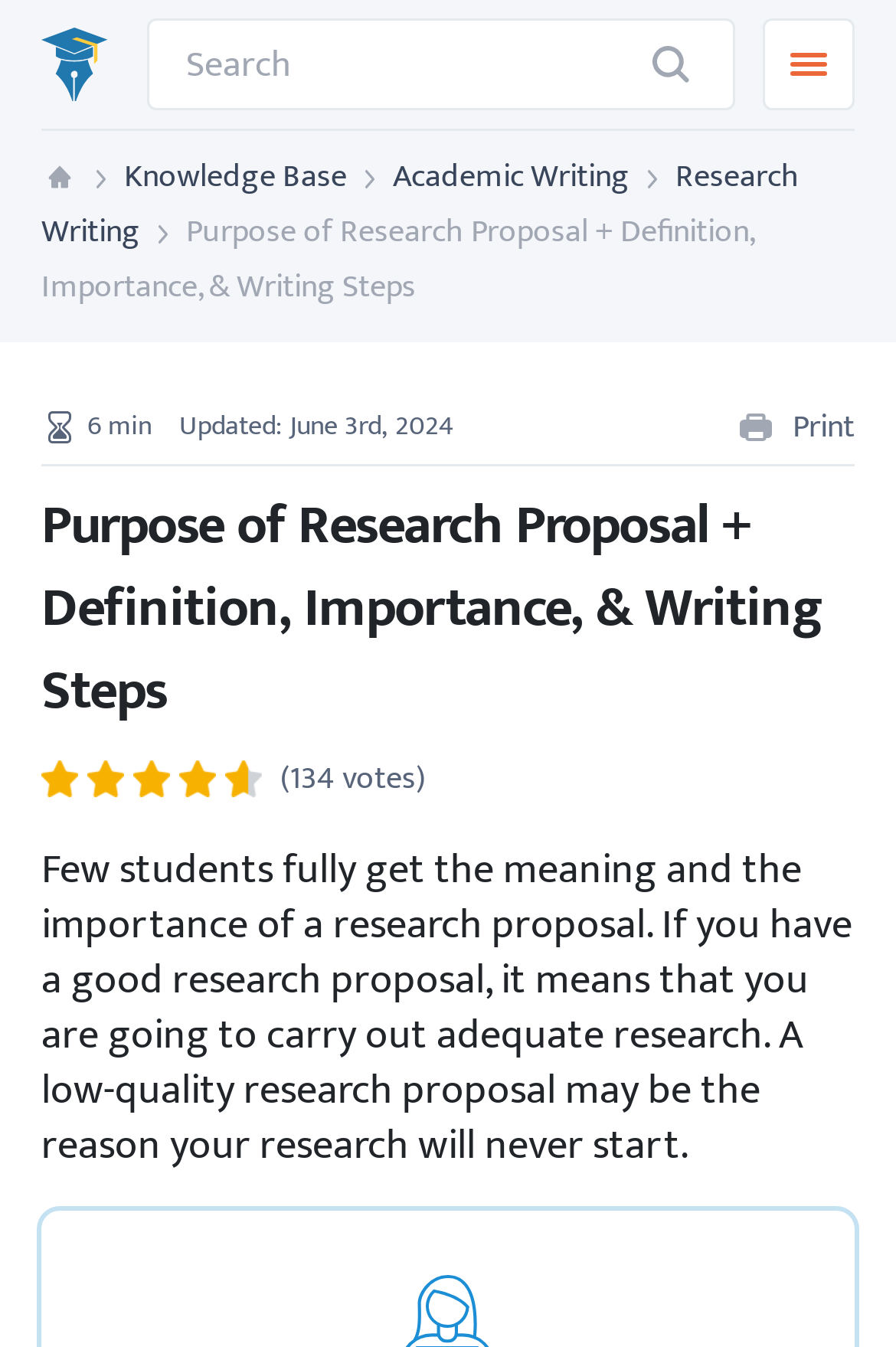Indicate the bounding box coordinates of the clickable region to achieve the following instruction: "access my account."

None